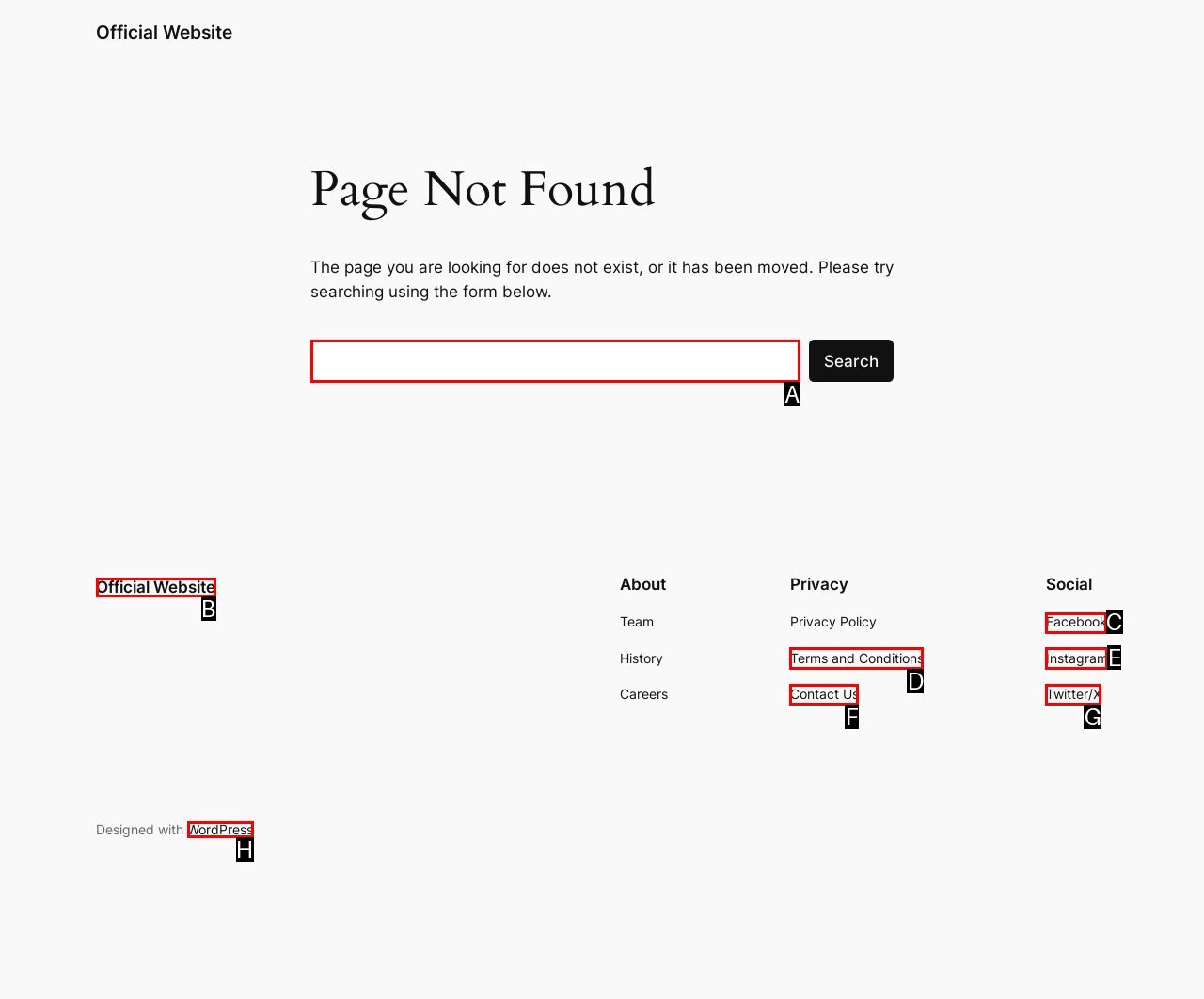Indicate which HTML element you need to click to complete the task: Follow on Facebook. Provide the letter of the selected option directly.

C